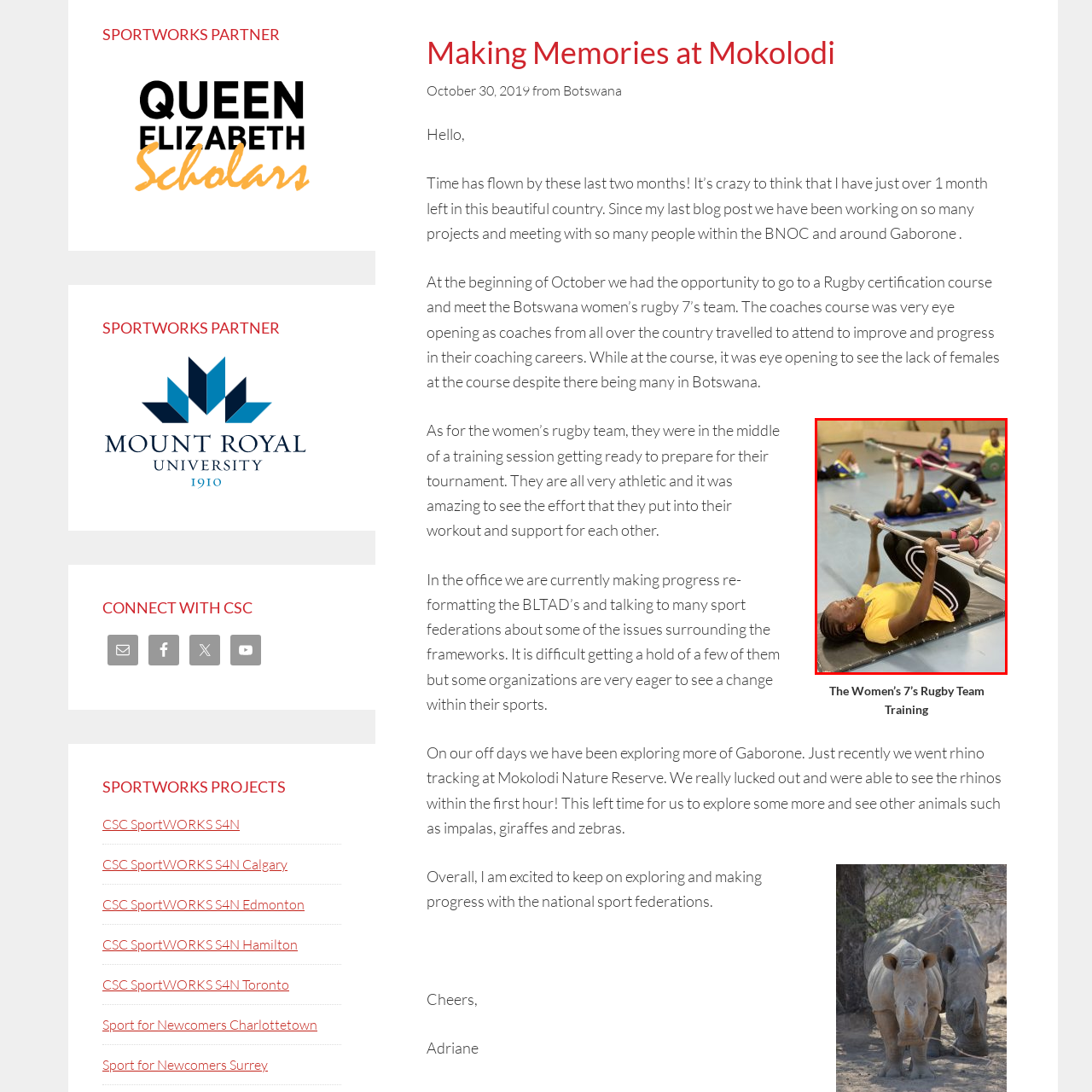Is the training session taking place outdoors?
Inspect the image enclosed by the red bounding box and elaborate on your answer with as much detail as possible based on the visual cues.

The setting appears to be an indoor training facility, equipped with weightlifting equipment and mats, which implies that the training session is not taking place outdoors.